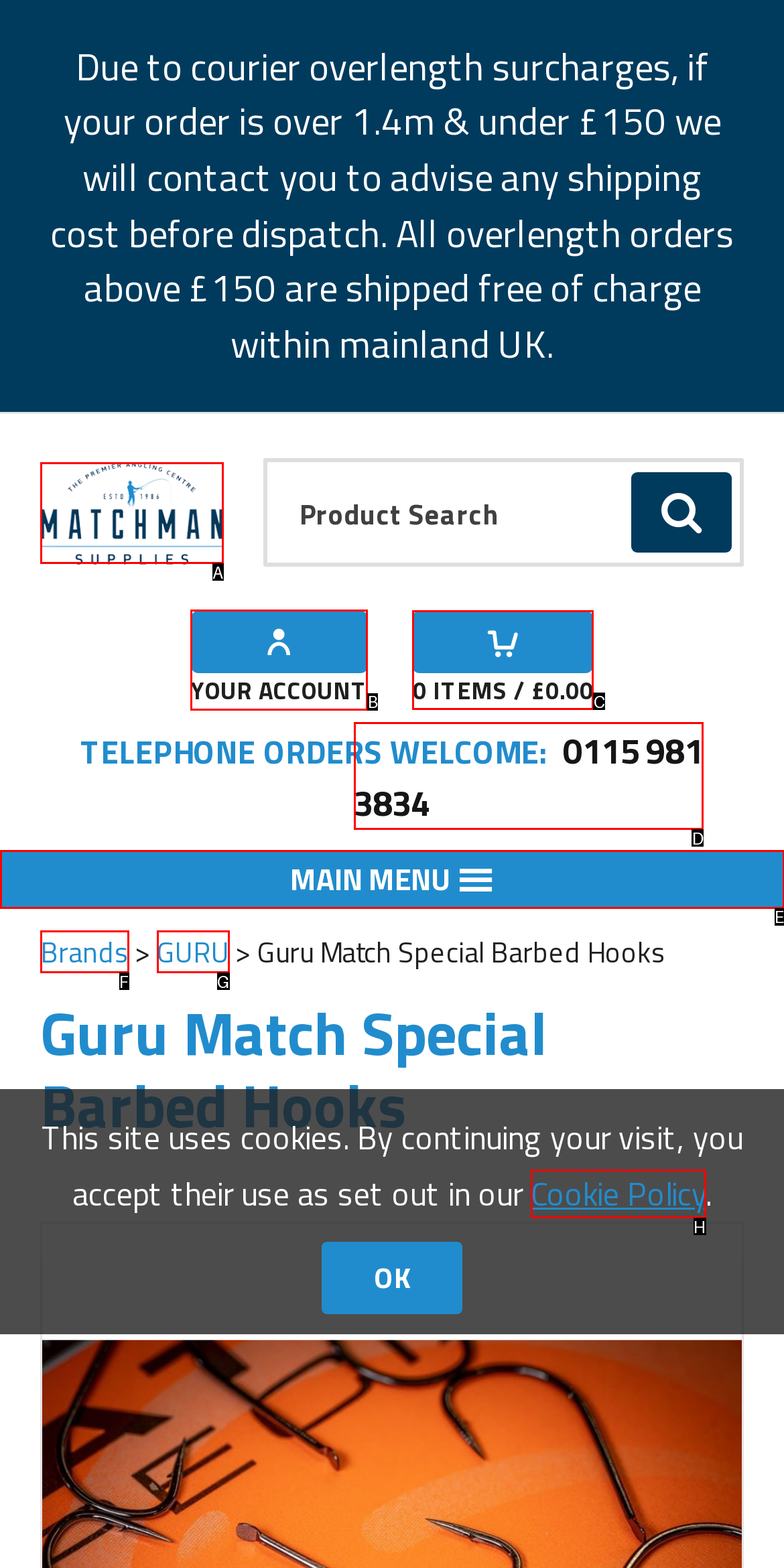Determine the right option to click to perform this task: View your account
Answer with the correct letter from the given choices directly.

B